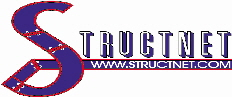Detail every aspect of the image in your description.

The image features the logo of Structnet, prominently displaying the word "STRUCTNET" in bold, stylized lettering. The logo prominently utilizes a two-tone color scheme of blue and red, with a distinctive, artistic rendering of the letter "S" that stands out on the left side. Accompanying the name is the text "www.structnet.com," indicating the company's web presence. Structnet specializes in project management solutions, particularly focusing on structured scheduling for the manufacturing and construction industries, aiming to enhance operational efficiency and project success.